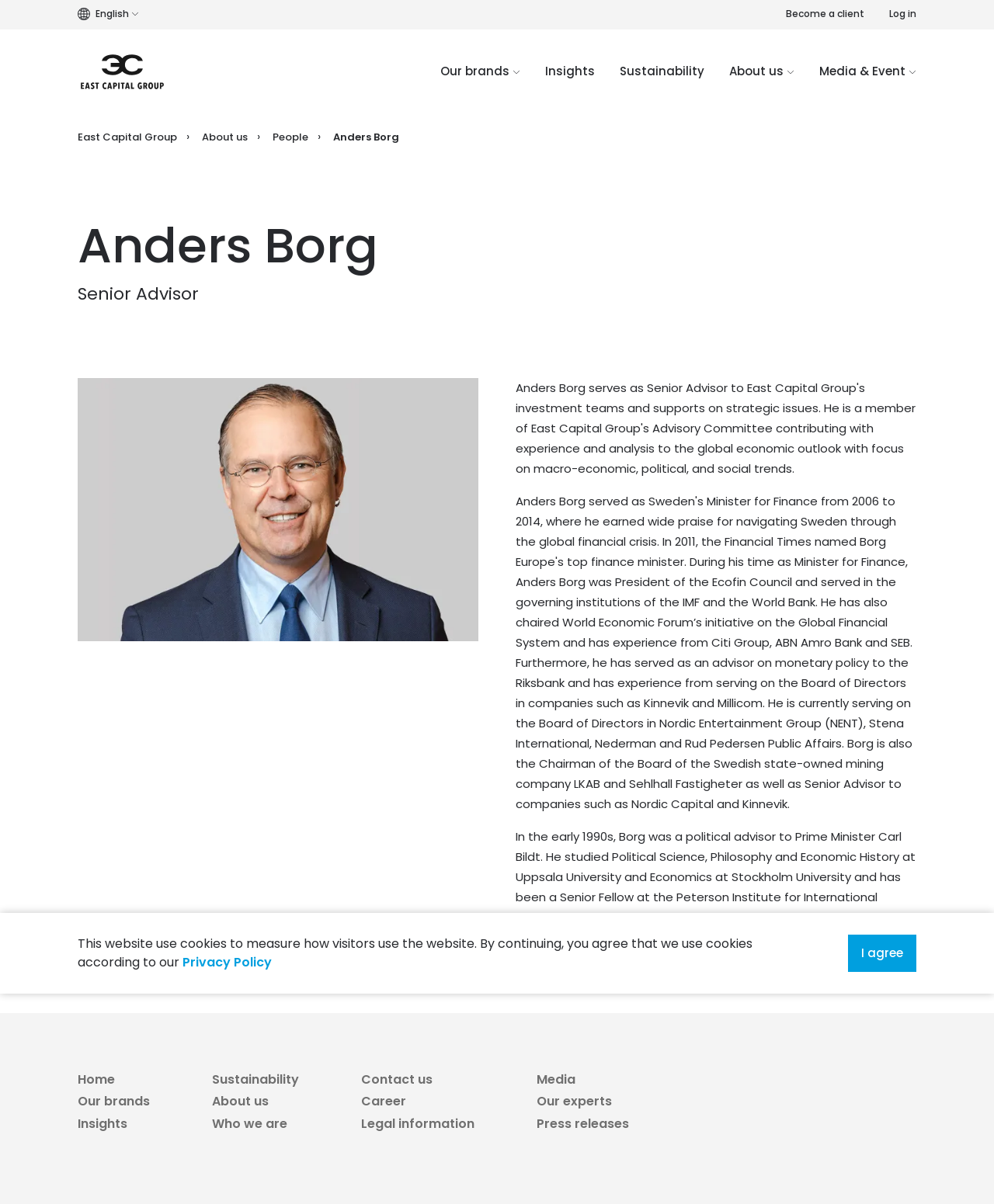Can you find the bounding box coordinates of the area I should click to execute the following instruction: "View Anders Borg's profile"?

[0.078, 0.107, 0.402, 0.12]